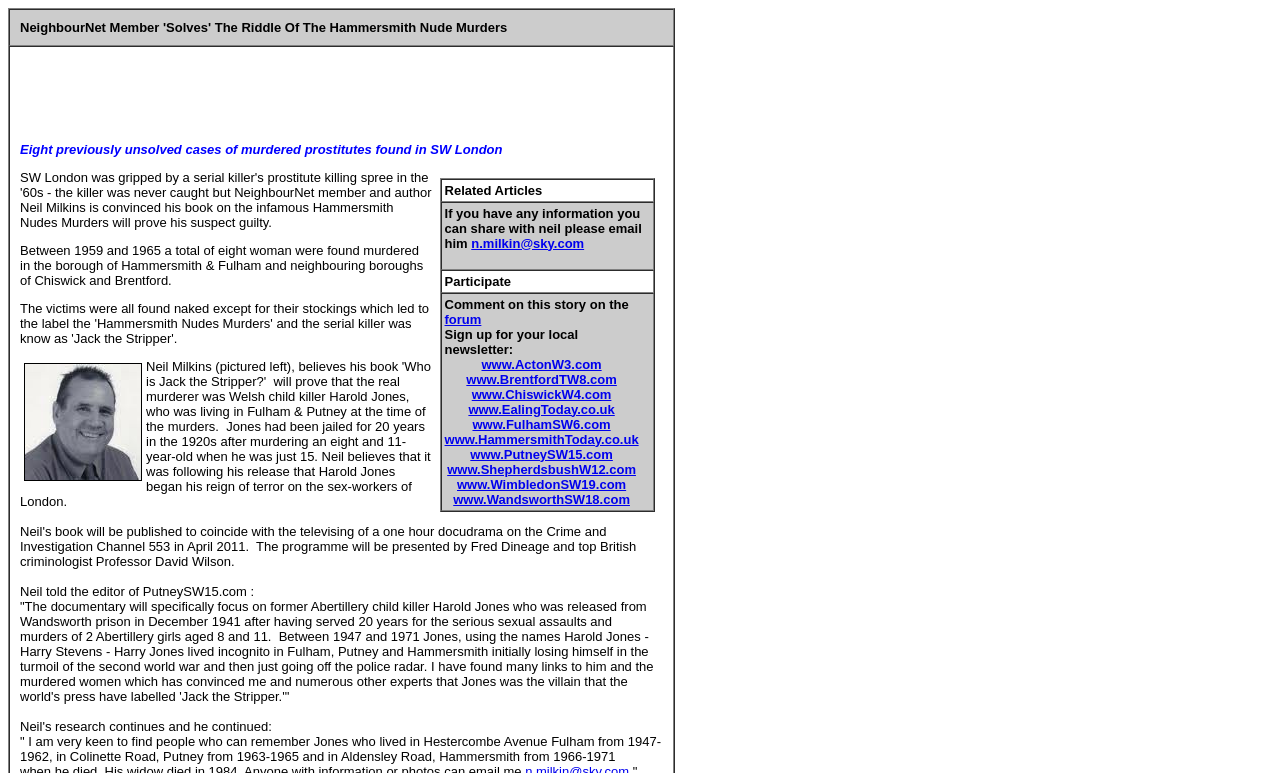Could you locate the bounding box coordinates for the section that should be clicked to accomplish this task: "Visit the forum".

[0.347, 0.403, 0.376, 0.422]